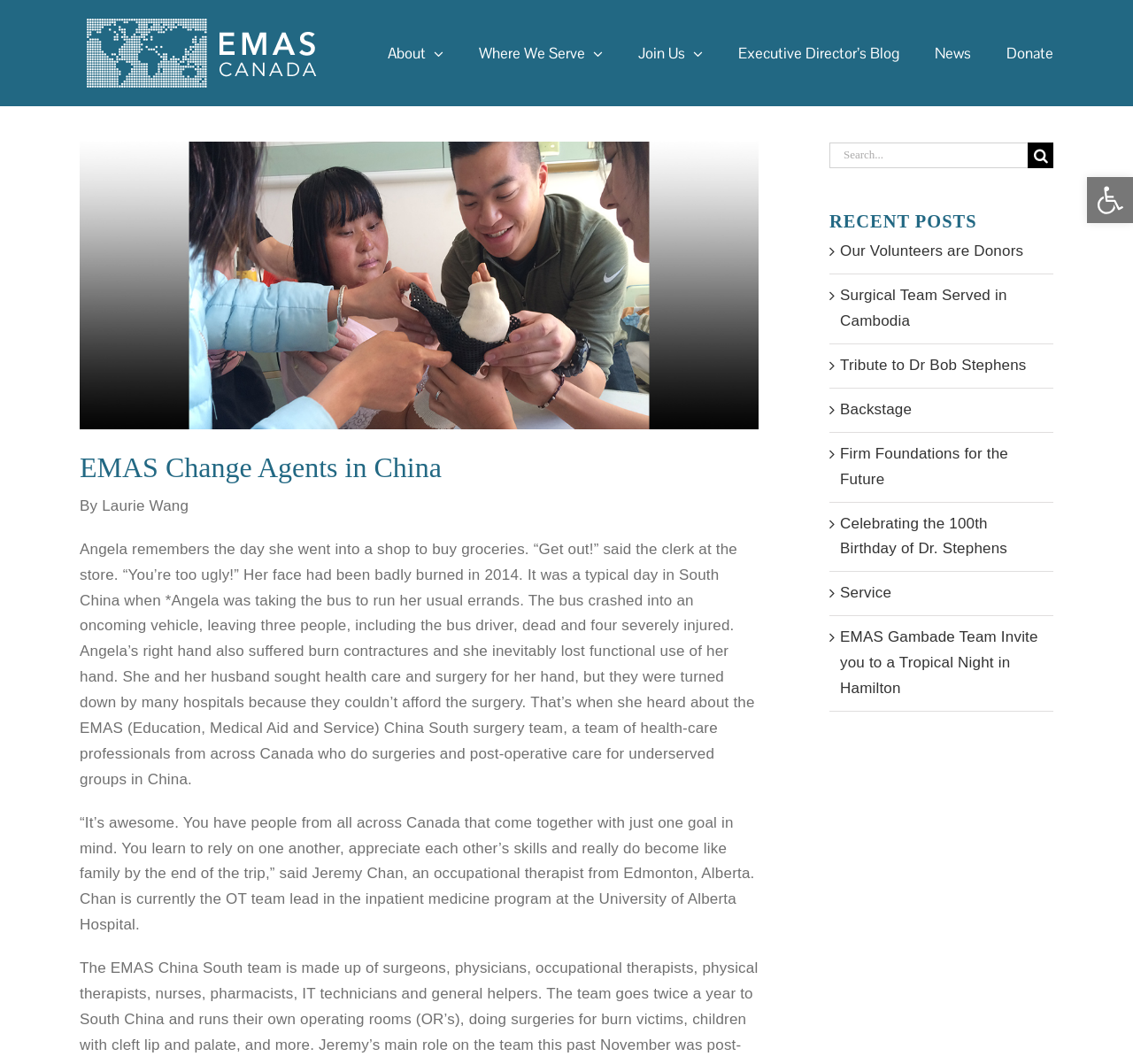Can you find and provide the title of the webpage?

EMAS Change Agents in China